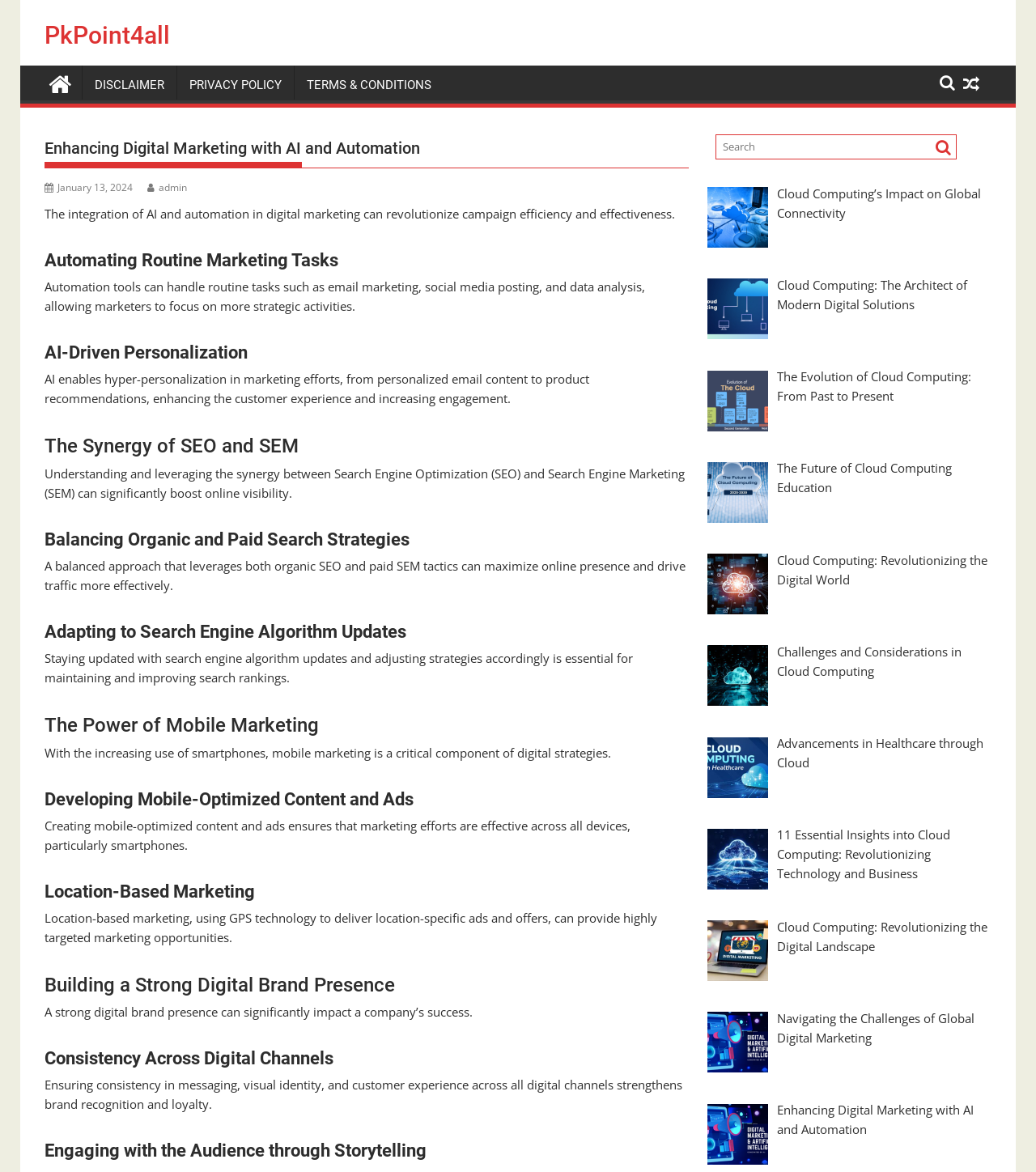Utilize the information from the image to answer the question in detail:
What is the main topic of this webpage?

Based on the headings and content of the webpage, it appears that the main topic is digital marketing, specifically the integration of AI and automation in digital marketing.